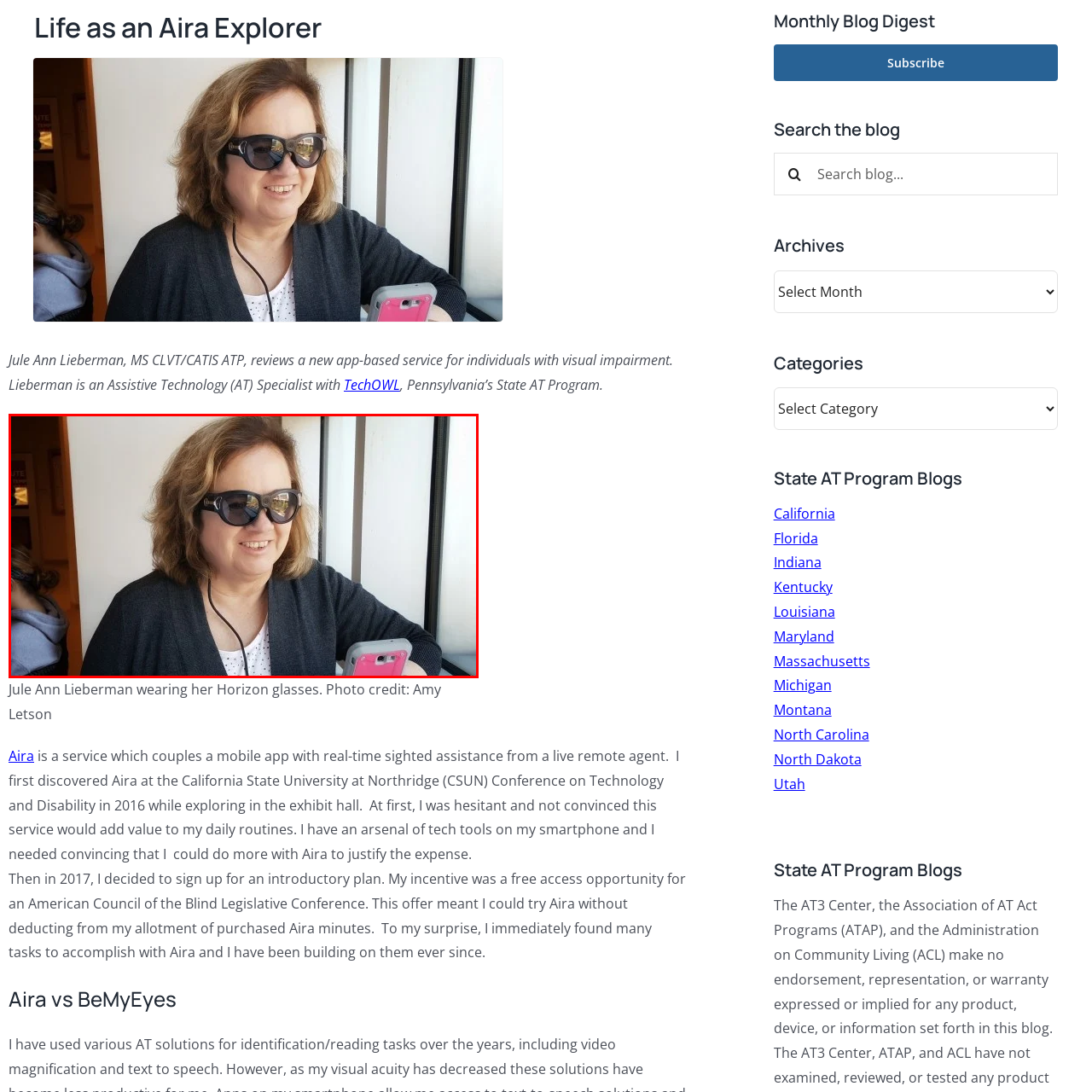Direct your attention to the part of the image marked by the red boundary and give a detailed response to the following question, drawing from the image: What is the likely setting of the image?

The caption describes the setting as a 'well-lit interior space, likely a cafe or public area', which suggests that the image is taken in a cafe or public area.